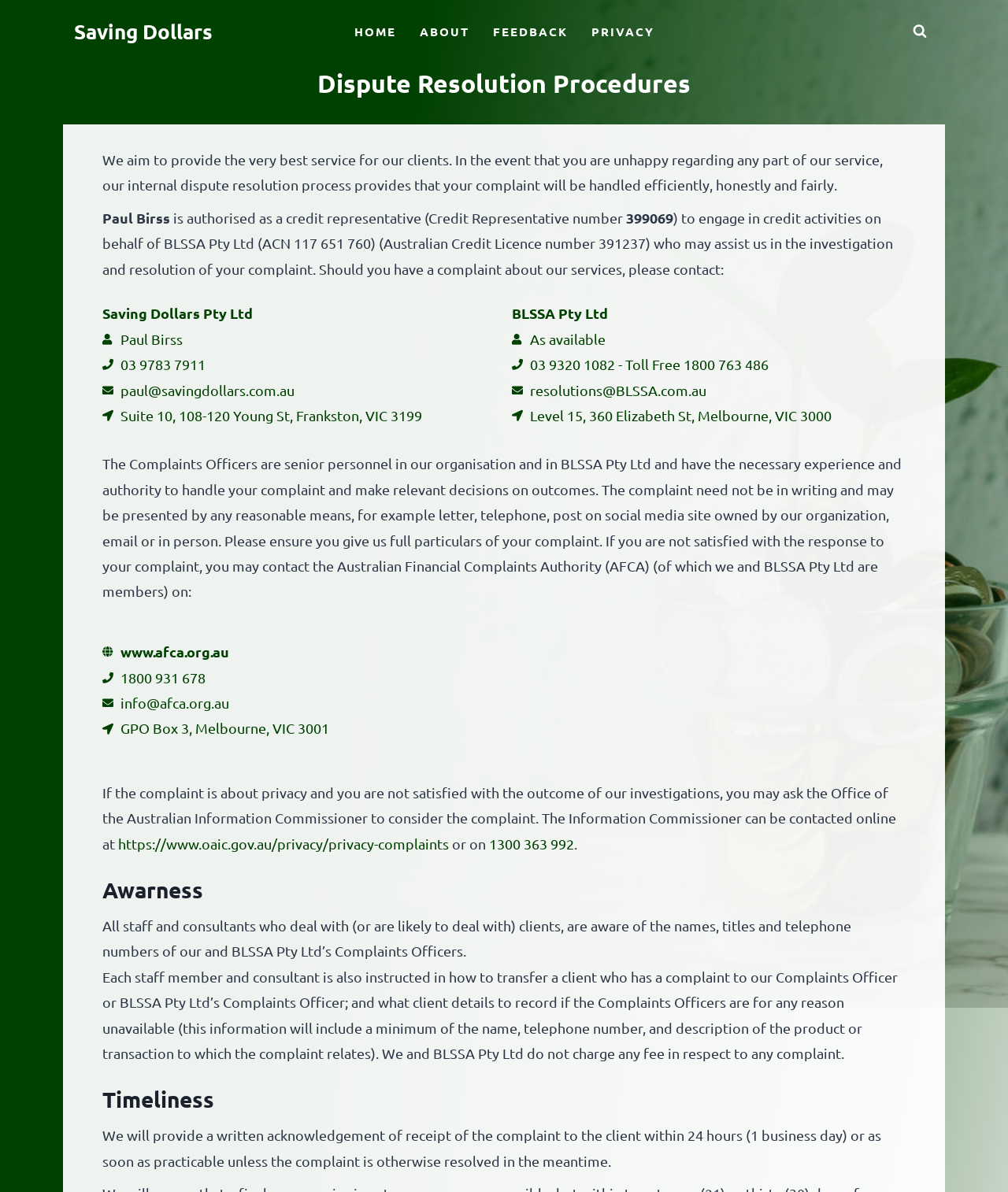Determine the bounding box coordinates of the clickable region to carry out the instruction: "Click FEEDBACK".

[0.477, 0.018, 0.575, 0.035]